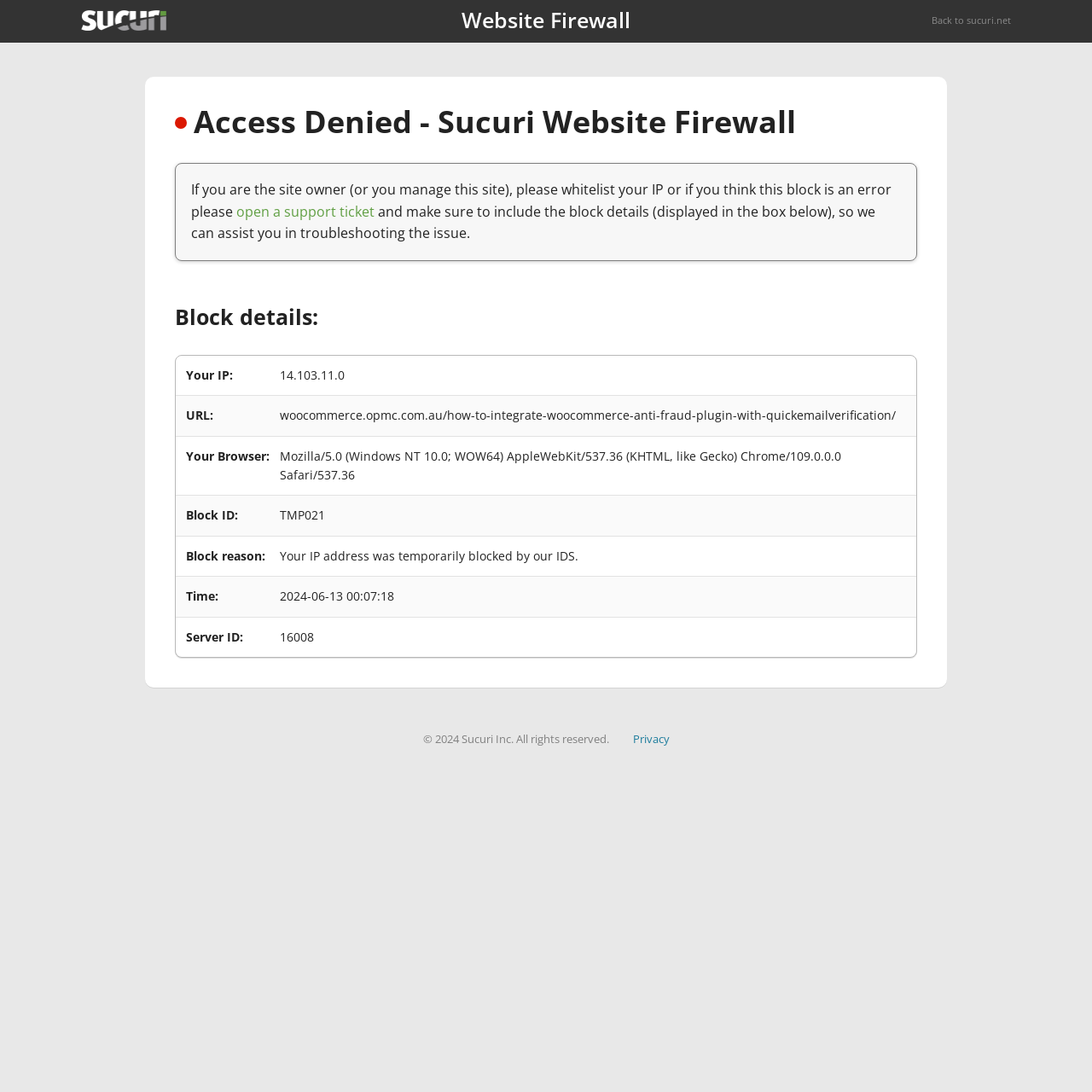Based on the element description: "Back to sucuri.net", identify the UI element and provide its bounding box coordinates. Use four float numbers between 0 and 1, [left, top, right, bottom].

[0.853, 0.012, 0.926, 0.025]